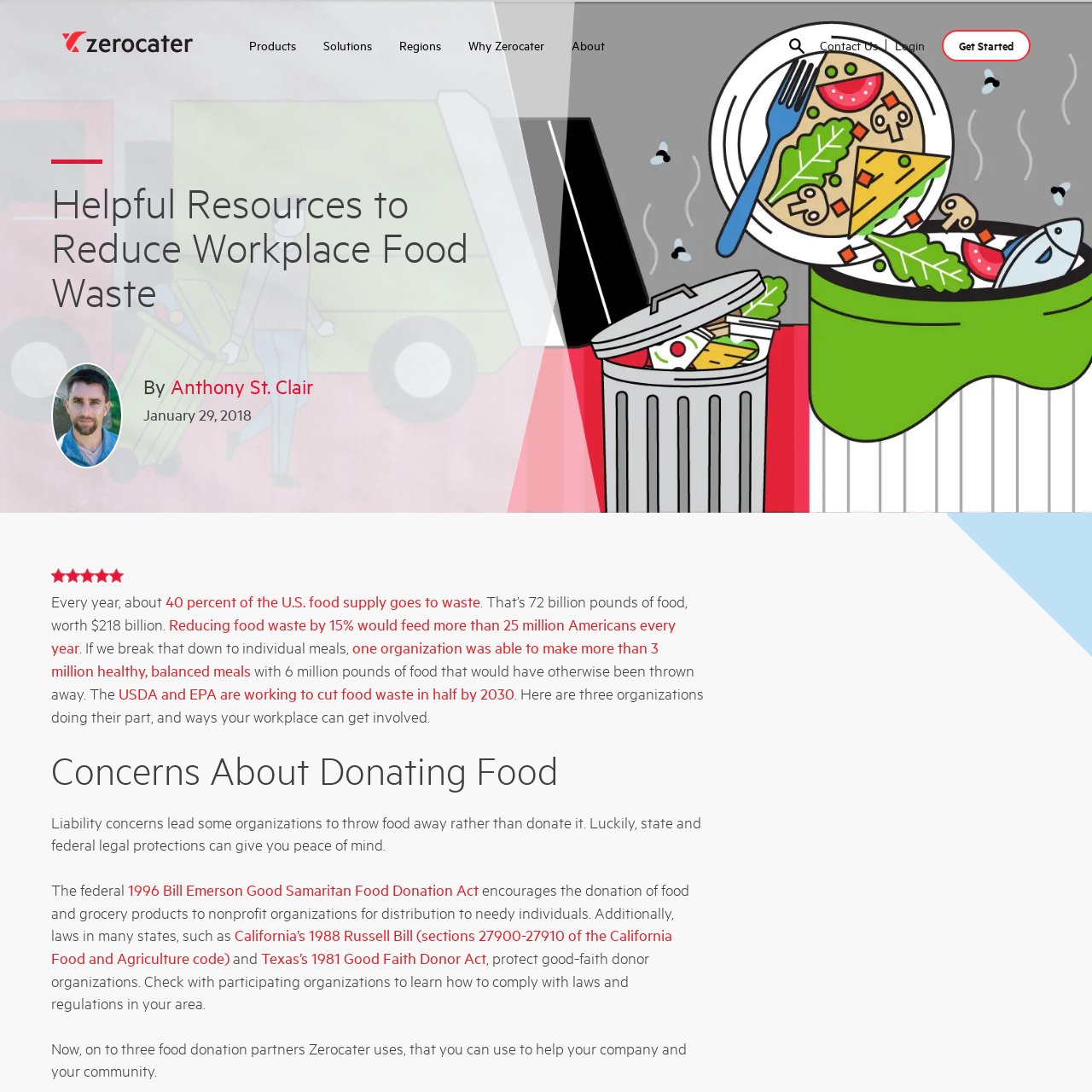Predict the bounding box of the UI element based on this description: "Facebook".

None